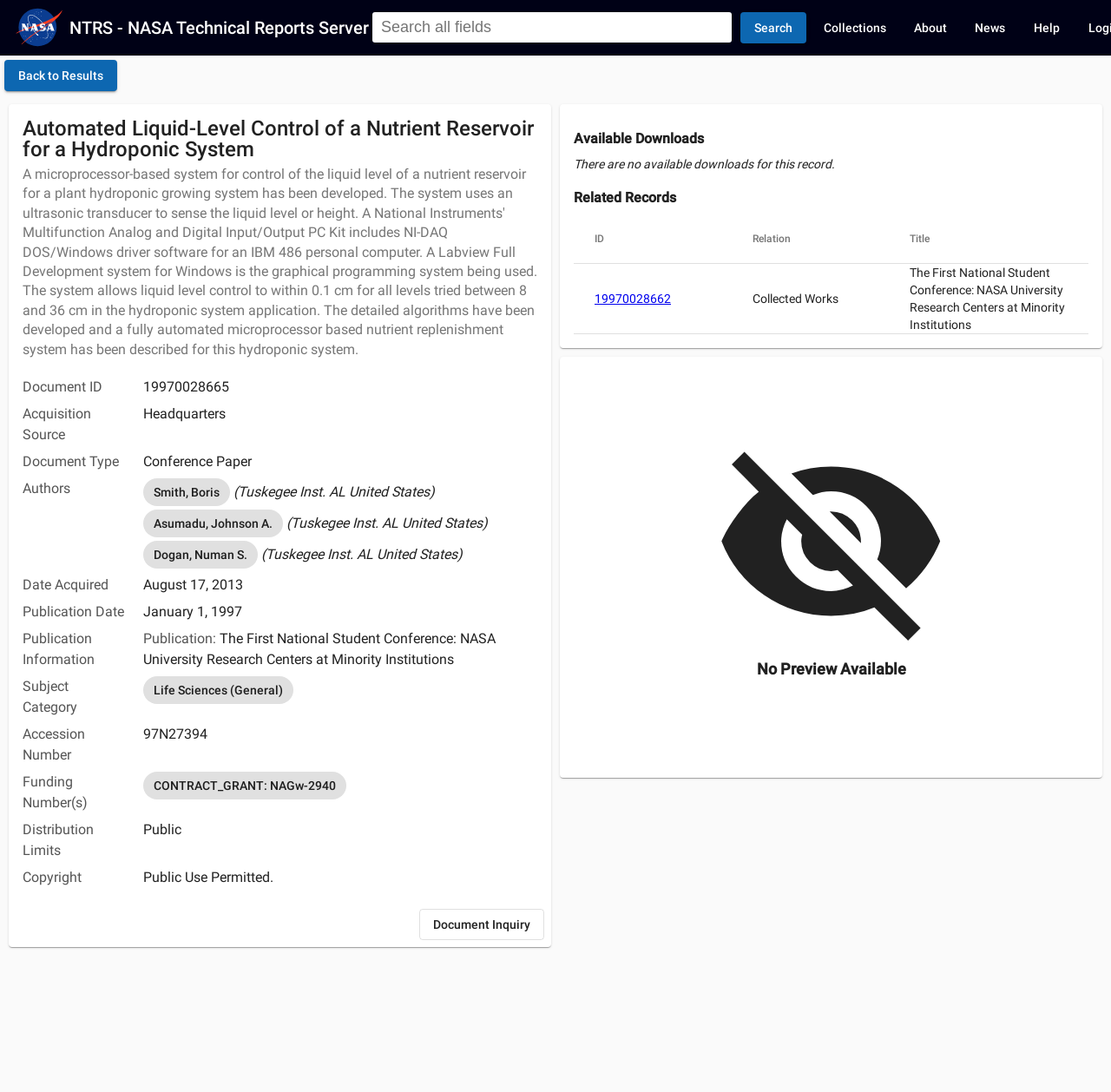Determine the bounding box for the HTML element described here: "Dogan, Numan S.". The coordinates should be given as [left, top, right, bottom] with each number being a float between 0 and 1.

[0.129, 0.495, 0.232, 0.521]